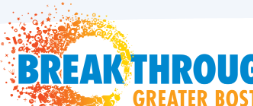Describe the image thoroughly, including all noticeable details.

The image features the colorful logo of "Breakthrough Greater Boston," a nonprofit organization dedicated to providing educational support and opportunities for students in the greater Boston area. The logo prominently displays the word "BREAKTHROUGH" in bold blue letters, surrounded by a vibrant graphic of orange and yellow splashes that form a circular motif. This visually striking design symbolizes energy, creativity, and the organization's commitment to making a positive impact in the community. The tagline "GREATER BOSTON" is featured below in a warm orange hue, further emphasizing the local focus of their initiatives.